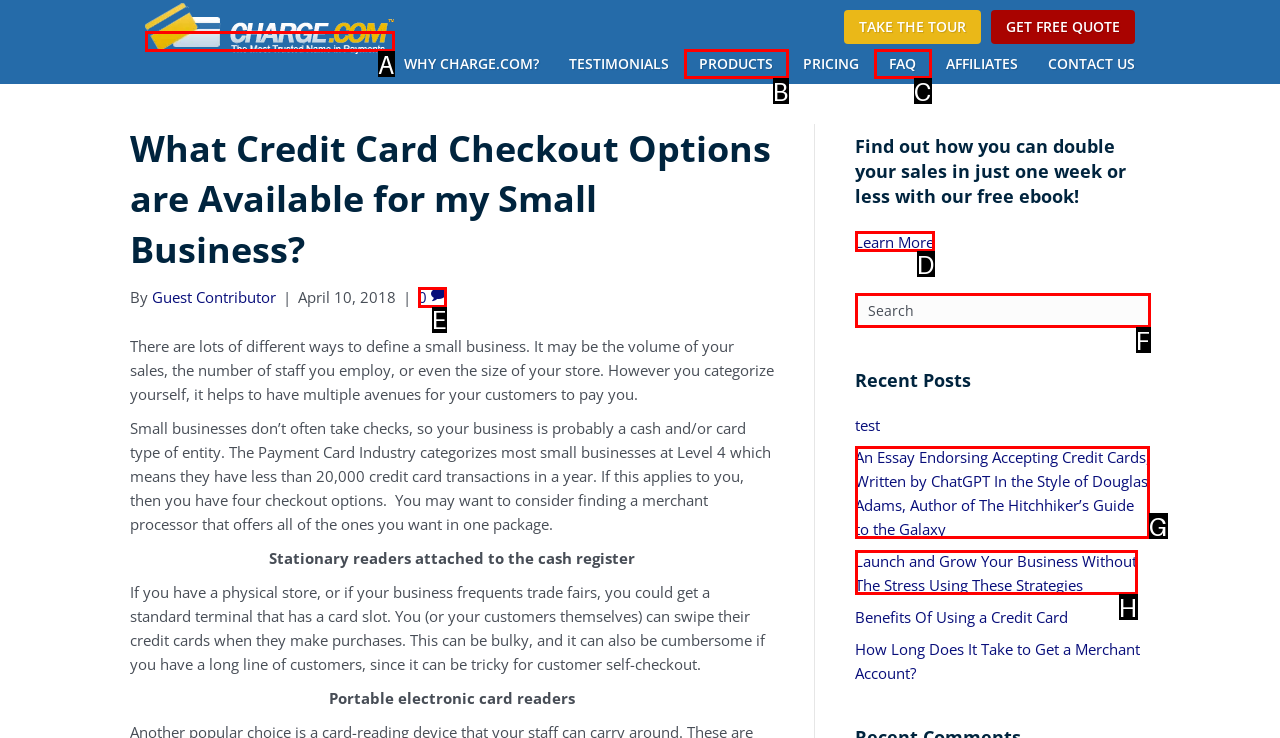Select the appropriate HTML element to click on to finish the task: Read the recent post 'An Essay Endorsing Accepting Credit Cards'.
Answer with the letter corresponding to the selected option.

G